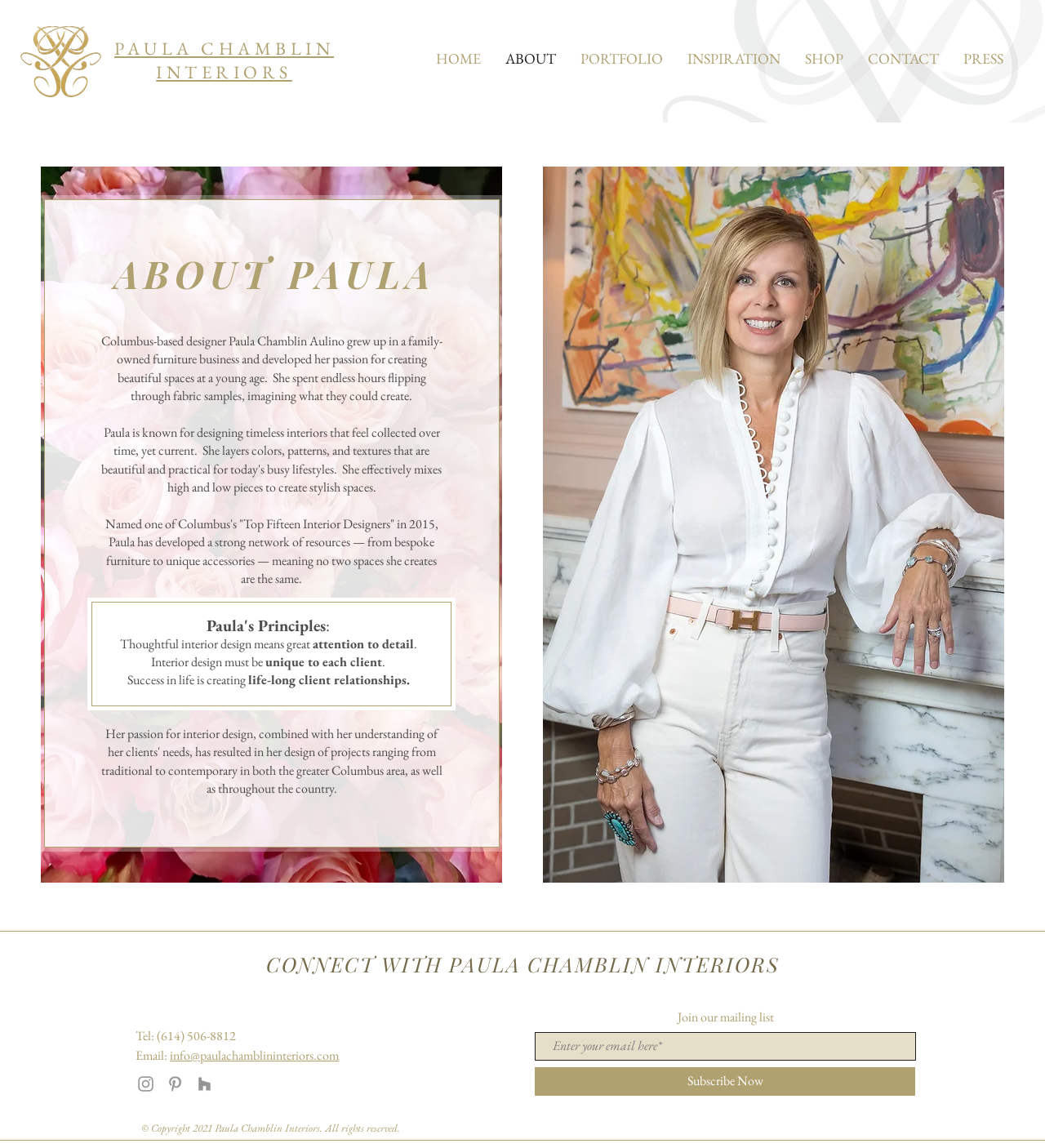Please study the image and answer the question comprehensively:
What is the name of the interior designer?

I found the answer by reading the text in the main section of the webpage, which describes Paula Chamblin Aulino as a Columbus-based designer.